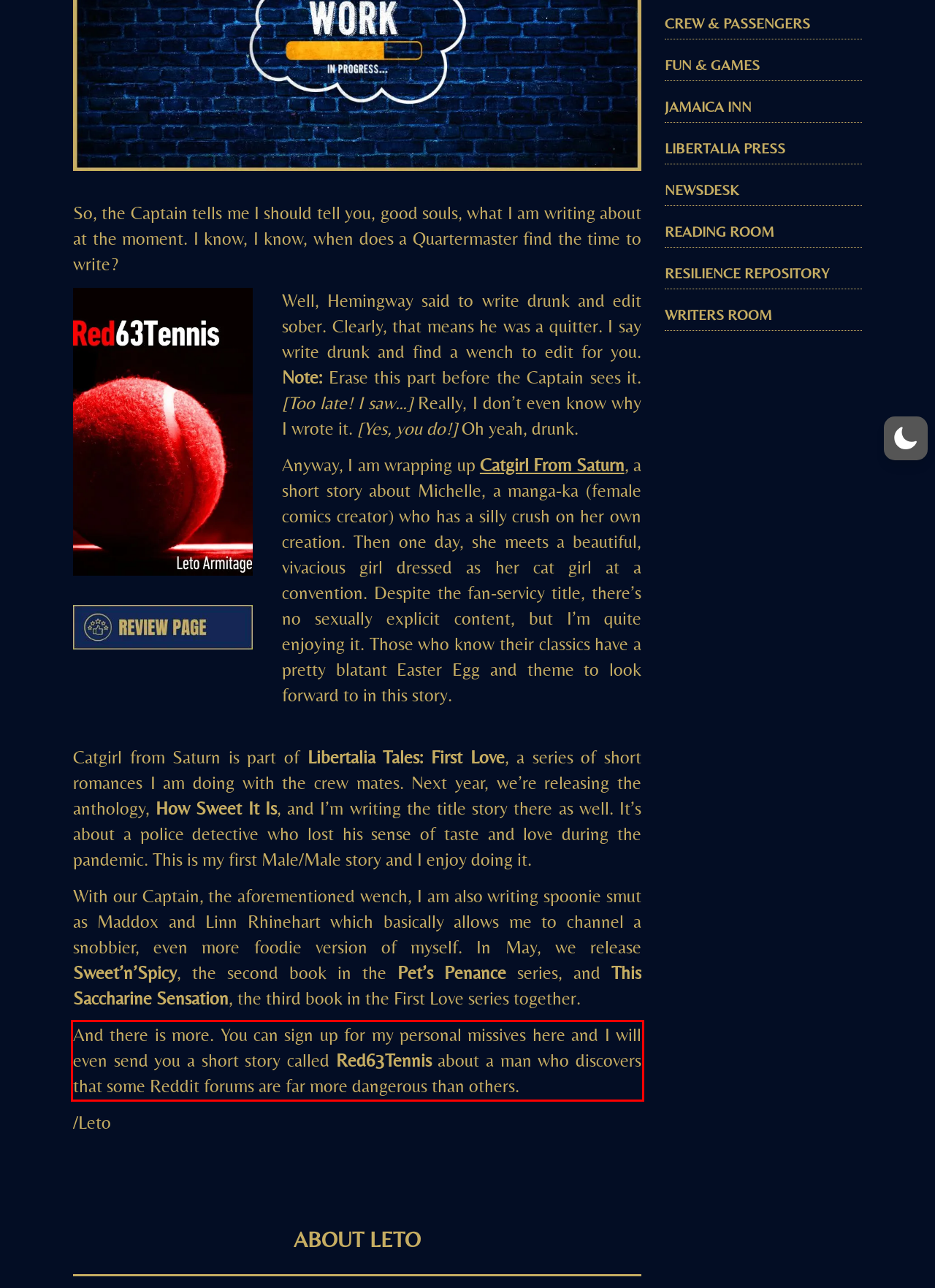Examine the screenshot of the webpage, locate the red bounding box, and generate the text contained within it.

And there is more. You can sign up for my personal missives here and I will even send you a short story called Red63Tennis about a man who discovers that some Reddit forums are far more dangerous than others.